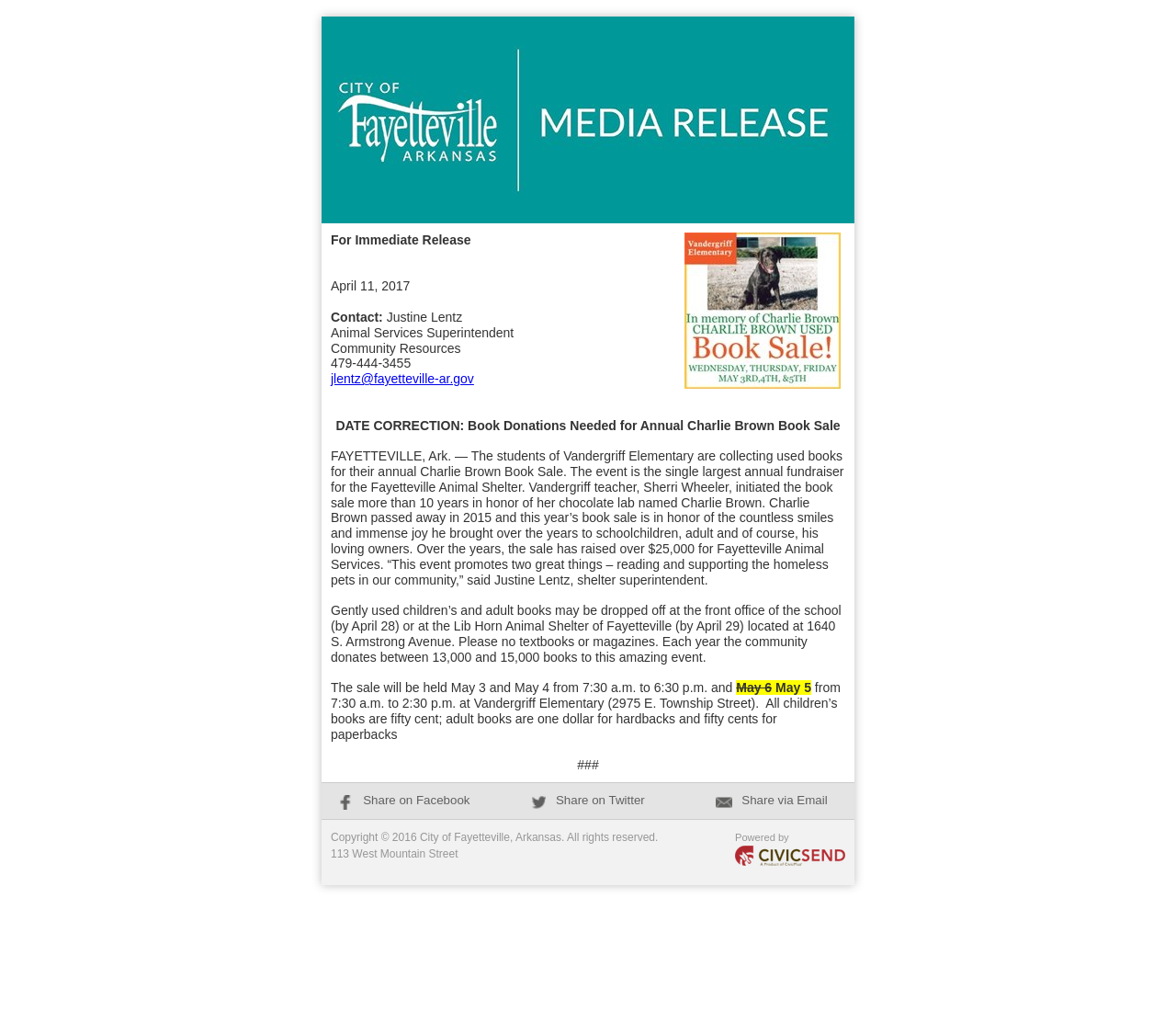What is the purpose of the Charlie Brown Book Sale?
Please answer the question with a detailed and comprehensive explanation.

The purpose of the Charlie Brown Book Sale is to raise funds for the Fayetteville Animal Shelter, as stated in the text 'The event is the single largest annual fundraiser for the Fayetteville Animal Shelter.'